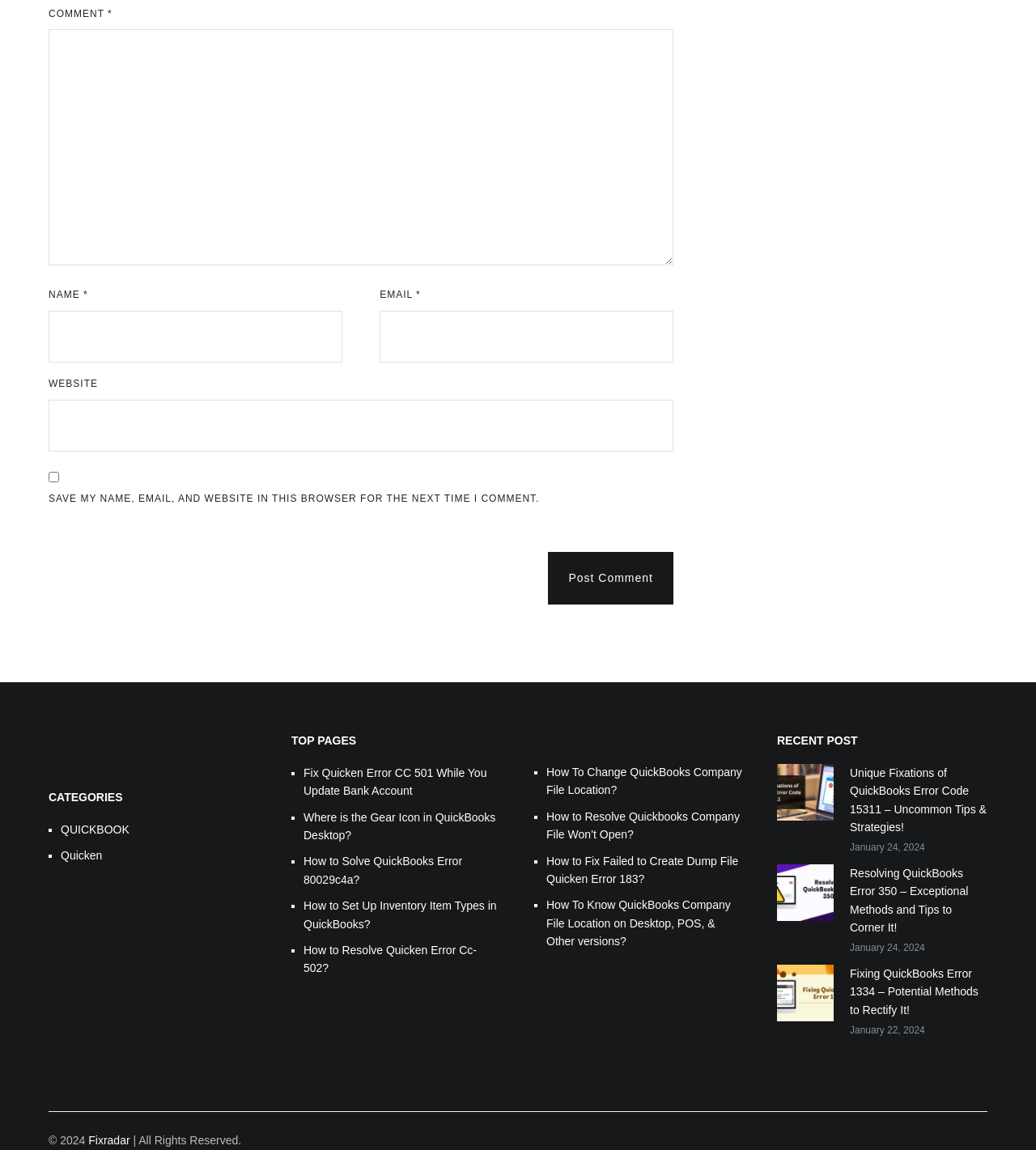Please find and report the bounding box coordinates of the element to click in order to perform the following action: "Click on the link to view Limousin Clafoutis Cherry Batter Pudding". The coordinates should be expressed as four float numbers between 0 and 1, in the format [left, top, right, bottom].

None